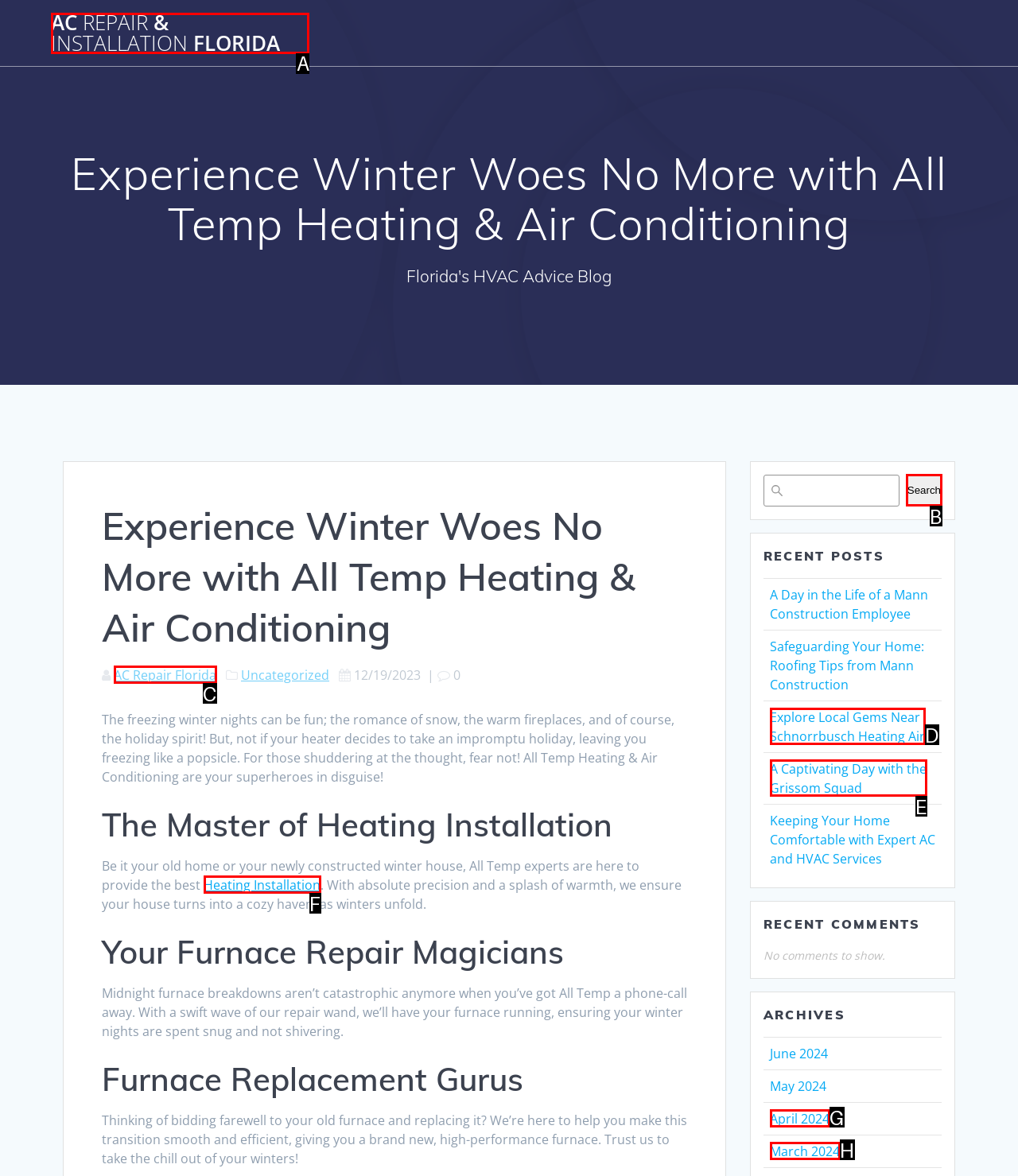Determine which HTML element best suits the description: April 2024. Reply with the letter of the matching option.

G